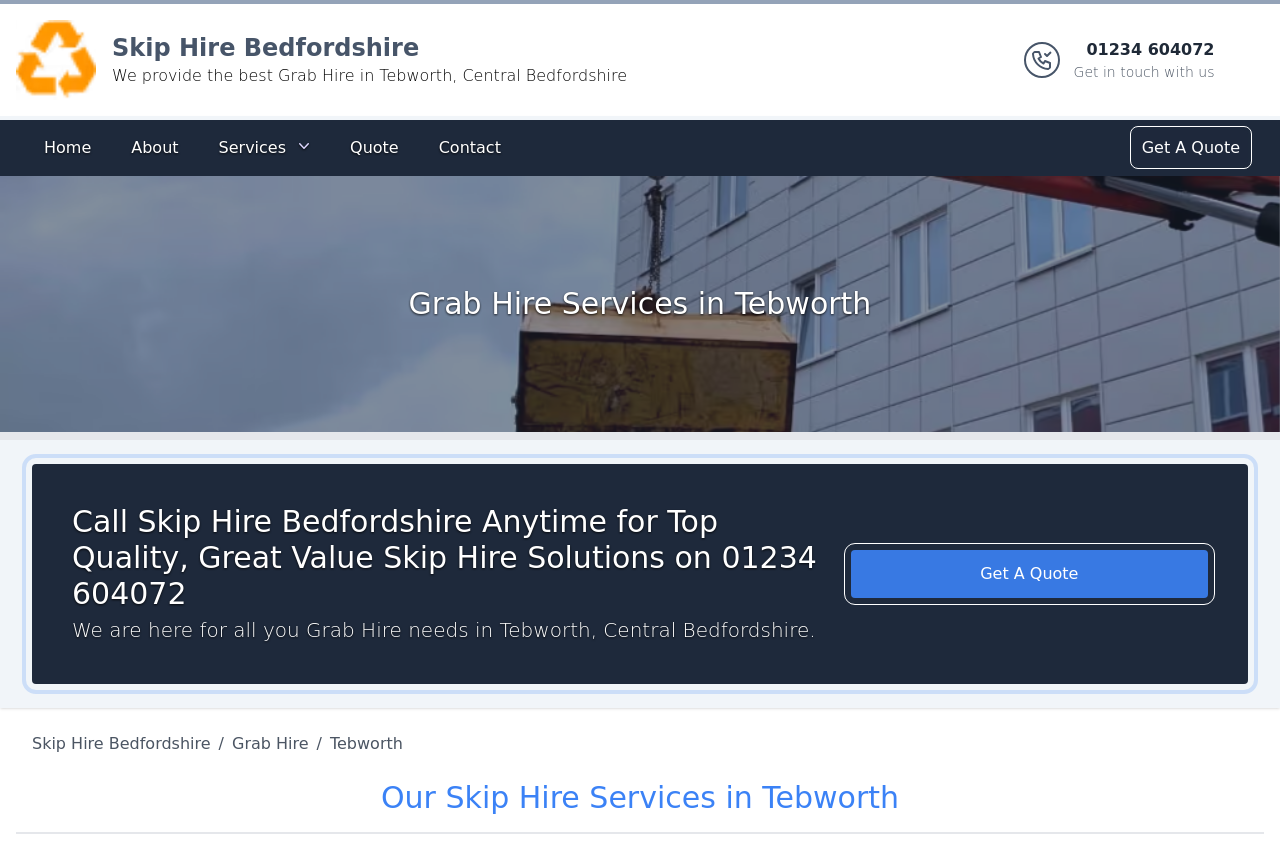Please find the bounding box coordinates of the element that needs to be clicked to perform the following instruction: "Get a quote". The bounding box coordinates should be four float numbers between 0 and 1, represented as [left, top, right, bottom].

[0.886, 0.154, 0.975, 0.196]